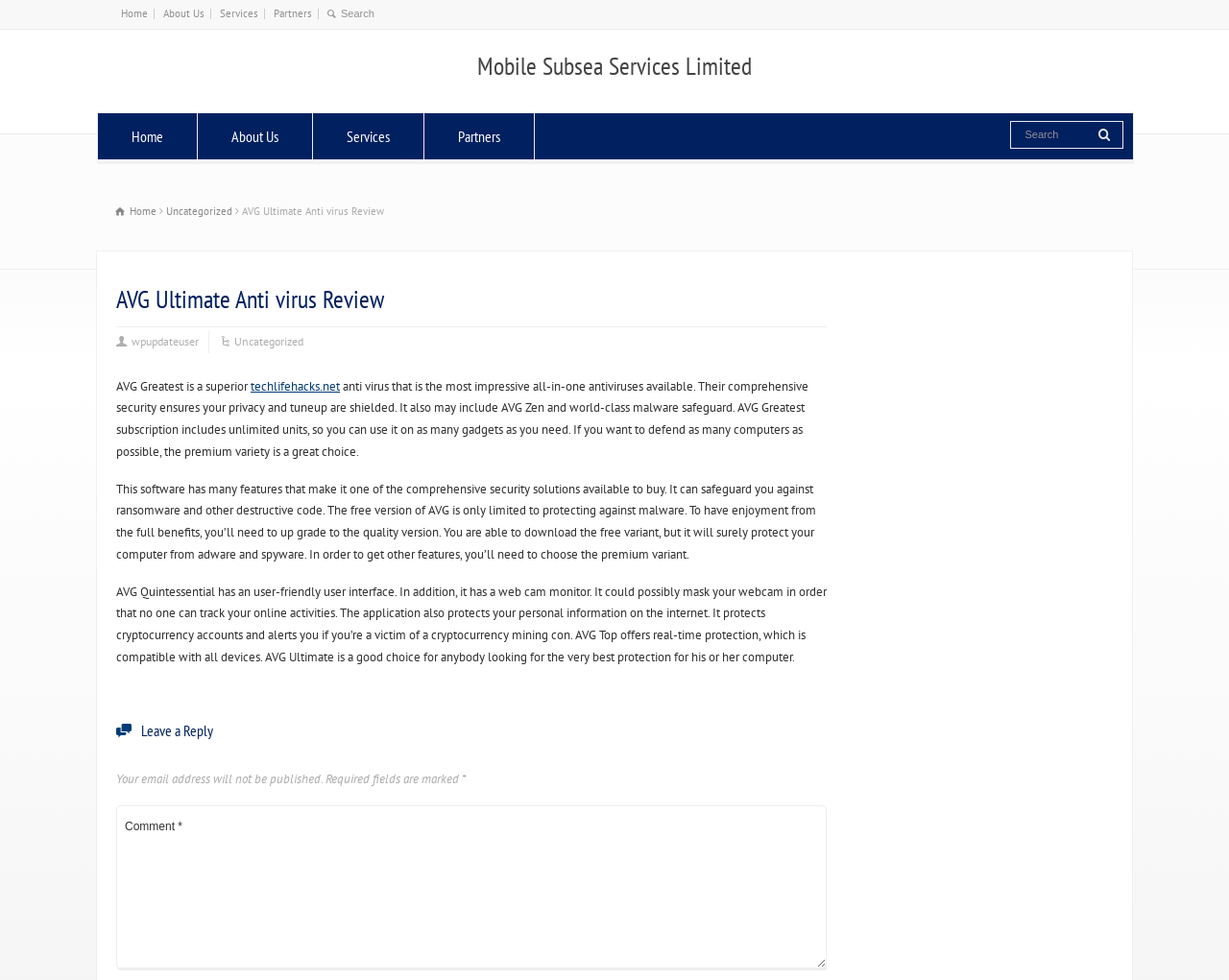Respond to the question below with a concise word or phrase:
What is the name of the company?

Mobile Subsea Services Limited